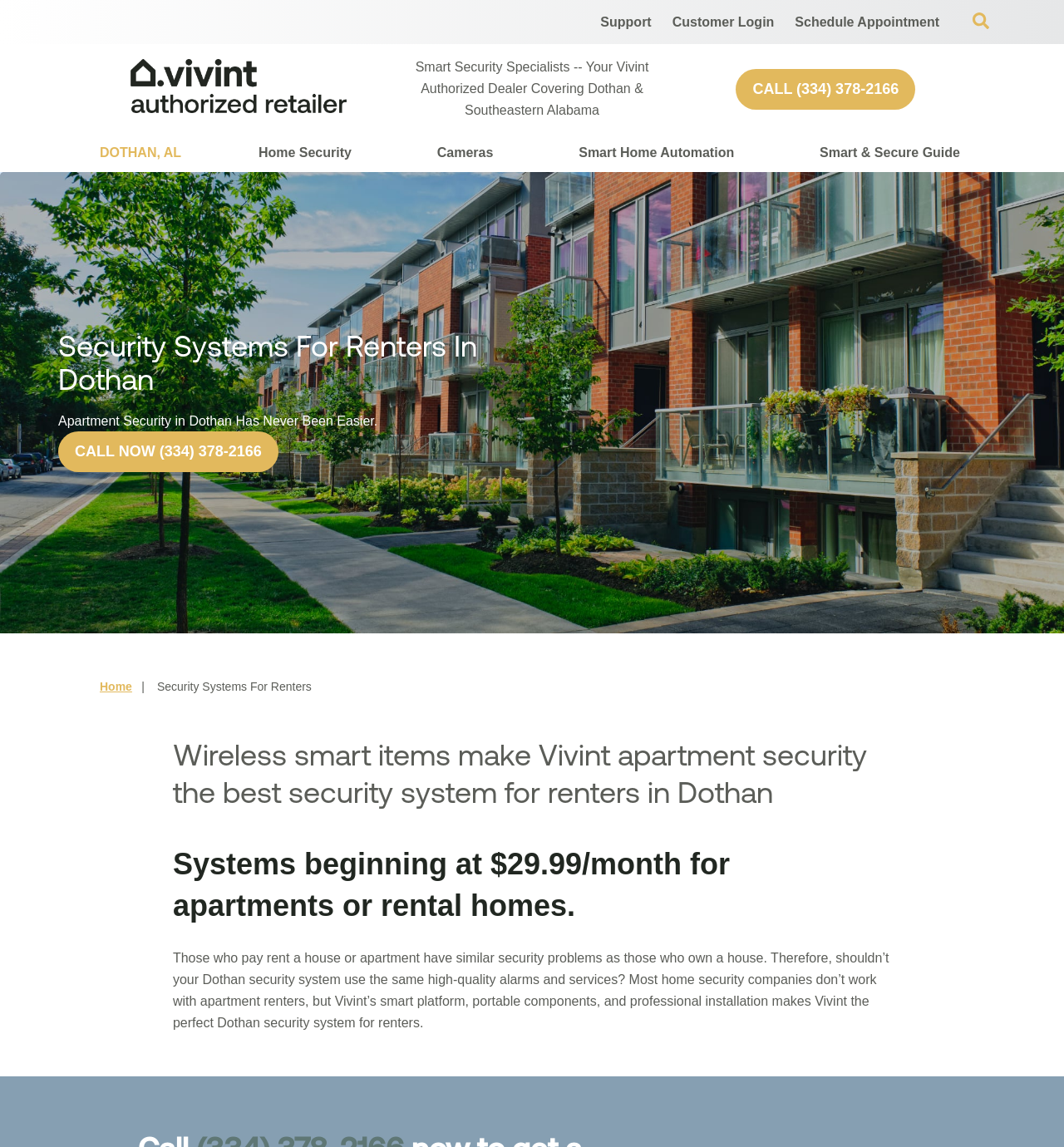Detail the various sections and features present on the webpage.

The webpage is about Vivint apartment security systems for renters in Dothan, Alabama. At the top, there are three links: "Support", "Customer Login", and "Schedule Appointment", followed by a search button. Below these, there is a link to "Vivint Authorized Retailer Dothan" with an accompanying image, and a static text describing the retailer as a smart security specialist.

To the right of the retailer information, there is a phone number link "CALL (334) 378-2166" and a static text displaying the location "DOTHAN, AL". Below these, there are four links: "Home Security", "Cameras", "Smart Home Automation", and "Smart & Secure Guide", each with an expand menu button next to it.

The main content of the page is divided into sections. The first section has a banner with an image of Dothan security systems for renters, accompanied by two static texts: "Security Systems For Renters In Dothan" and "Apartment Security in Dothan Has Never Been Easier." There is also a call-to-action link "CALL NOW (334) 378-2166" in this section.

Below the banner, there is a navigation breadcrumb section with a link to "Home". The main content section starts with a heading that describes Vivint apartment security as the best security system for renters in Dothan, followed by another heading that mentions the pricing of the systems. The main text explains the importance of high-quality security systems for renters, highlighting Vivint's smart platform, portable components, and professional installation as the reasons why it is the perfect security system for renters in Dothan.